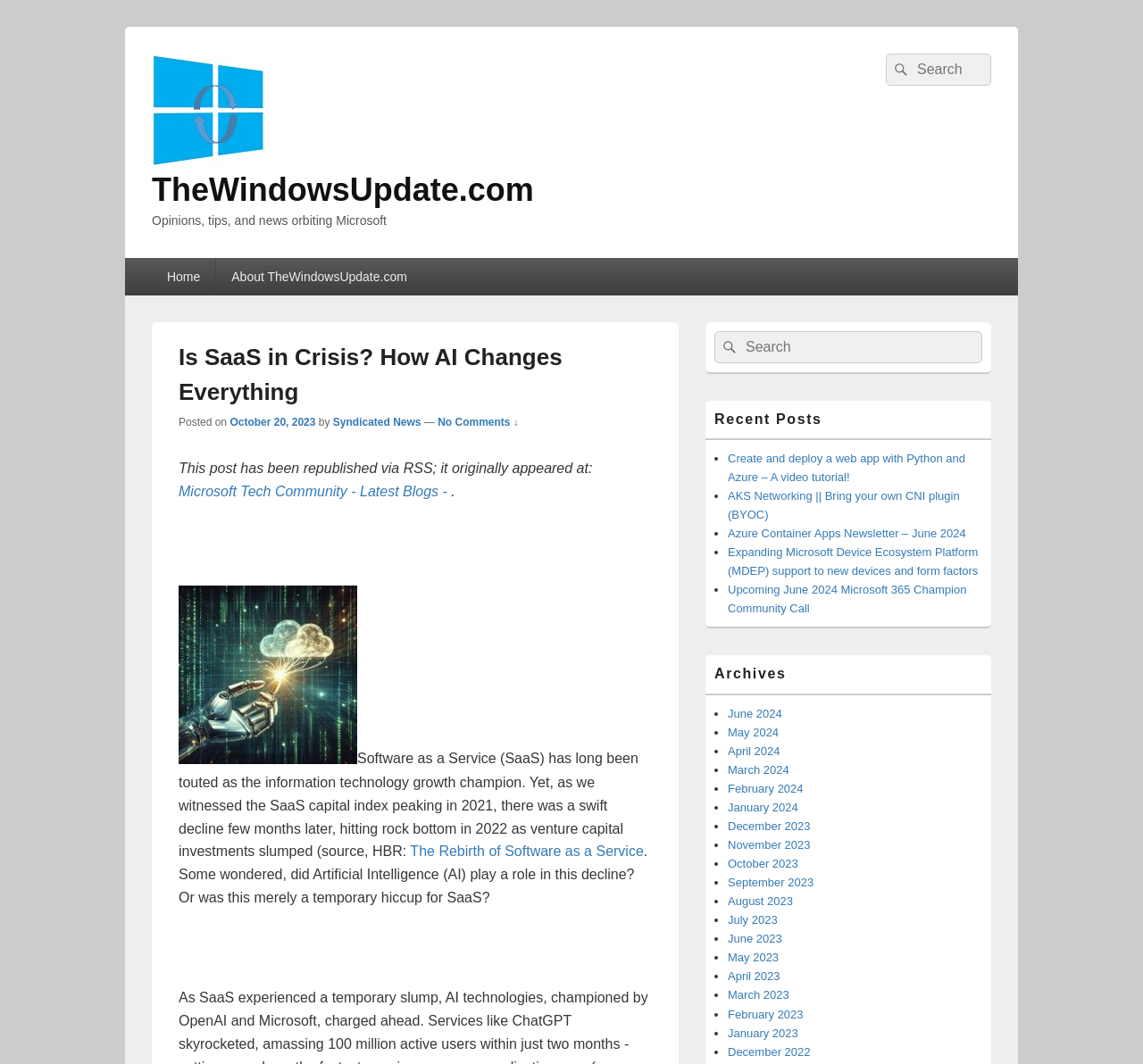What is the purpose of the search bar?
Using the details shown in the screenshot, provide a comprehensive answer to the question.

The search bar is located at the top right corner of the webpage, and its purpose can be inferred from the placeholder text 'Search for:' and the search button with a magnifying glass icon. It allows users to search for specific content within the website.